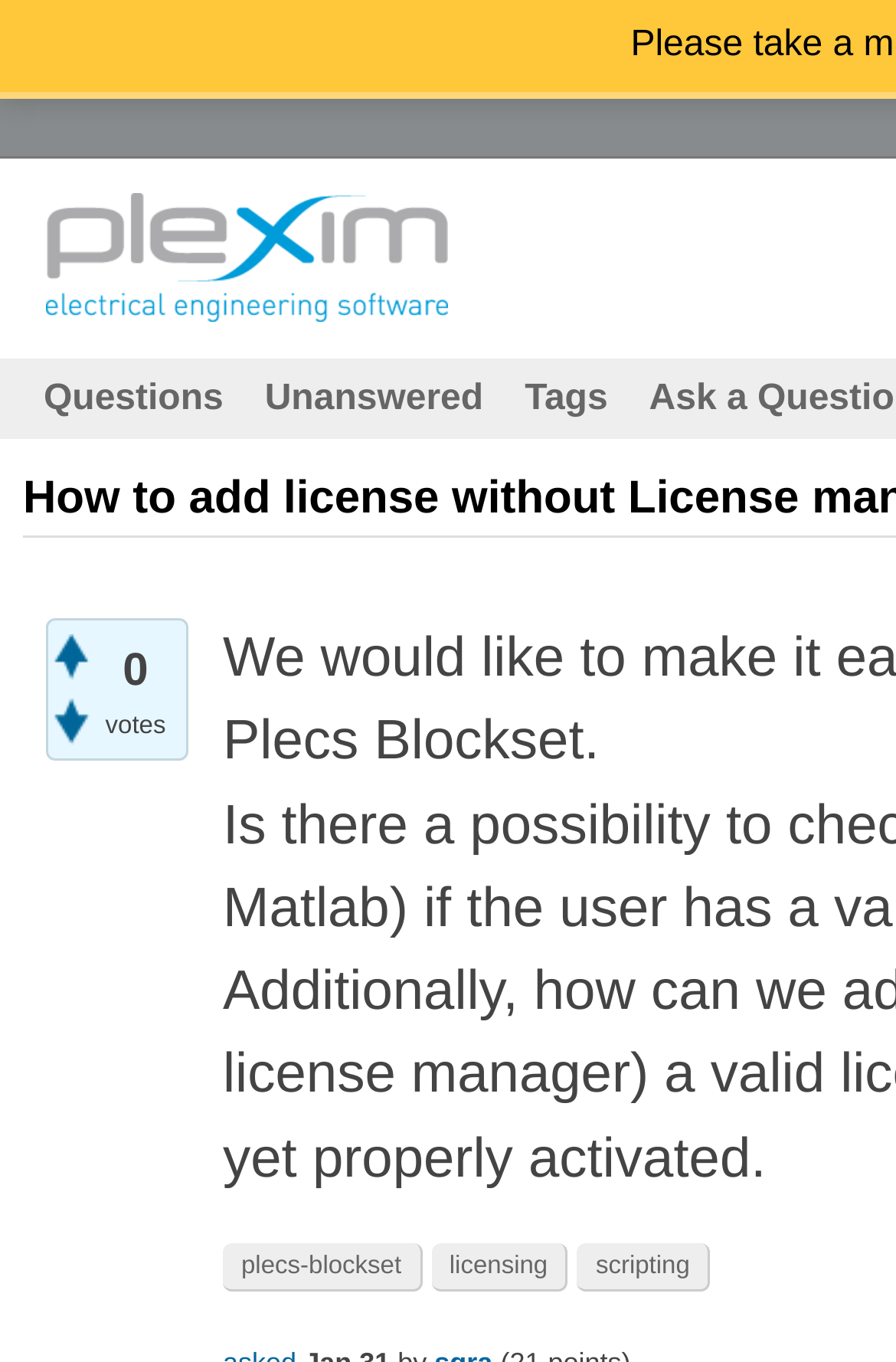Determine the bounding box coordinates for the region that must be clicked to execute the following instruction: "view licensing topics".

[0.481, 0.913, 0.634, 0.949]